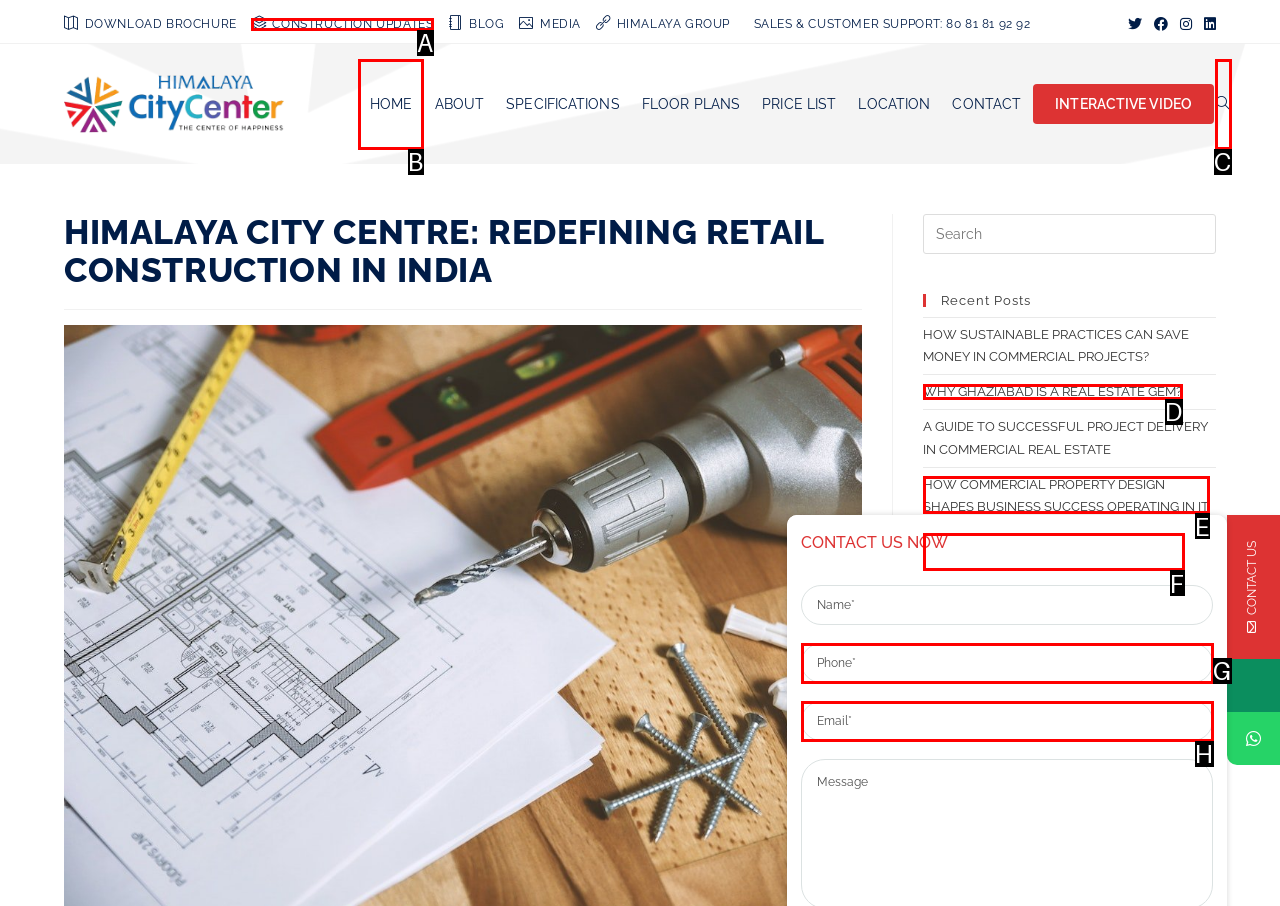Which lettered UI element aligns with this description: Toggle website search
Provide your answer using the letter from the available choices.

C